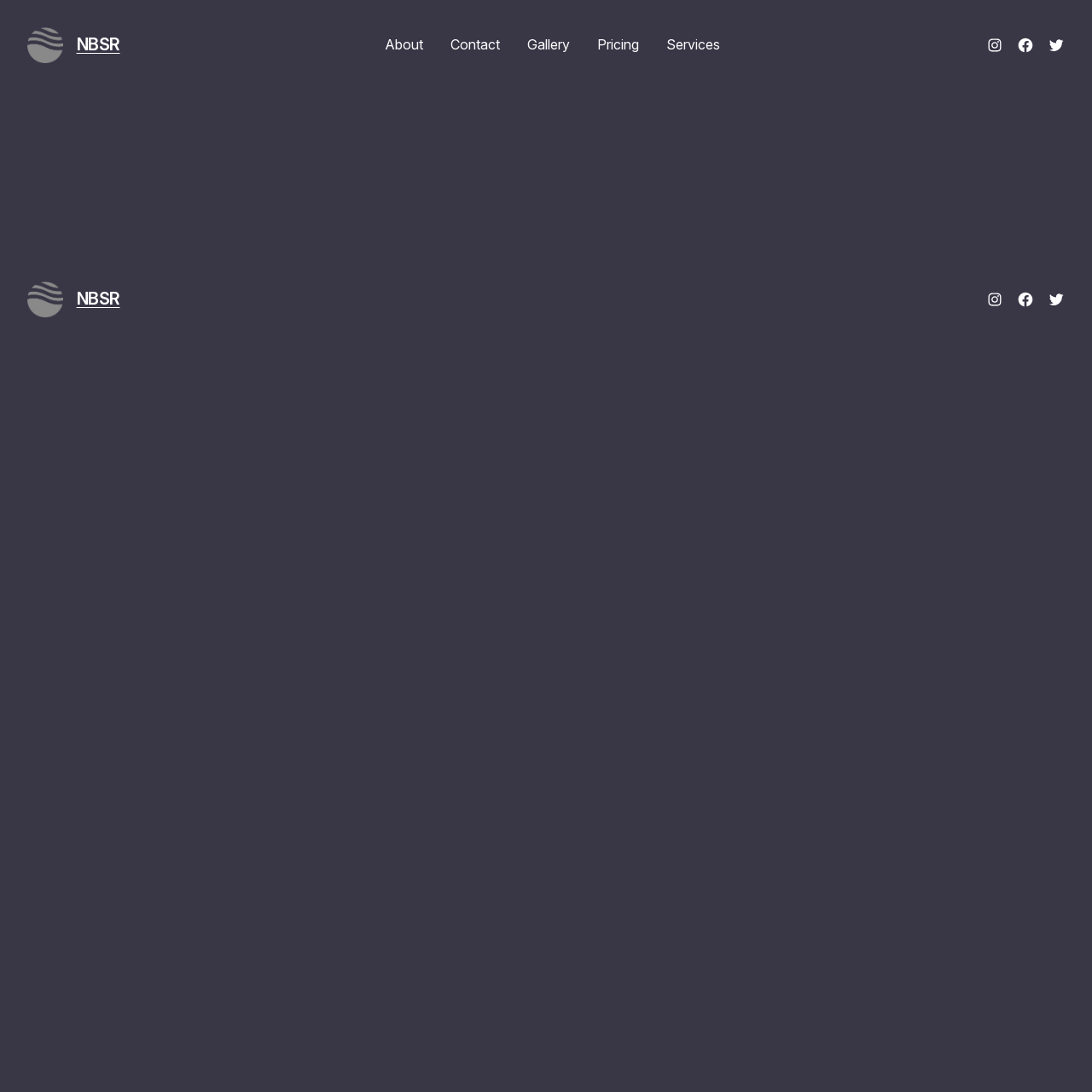Please specify the bounding box coordinates of the area that should be clicked to accomplish the following instruction: "go to NBSR homepage". The coordinates should consist of four float numbers between 0 and 1, i.e., [left, top, right, bottom].

[0.025, 0.025, 0.057, 0.058]